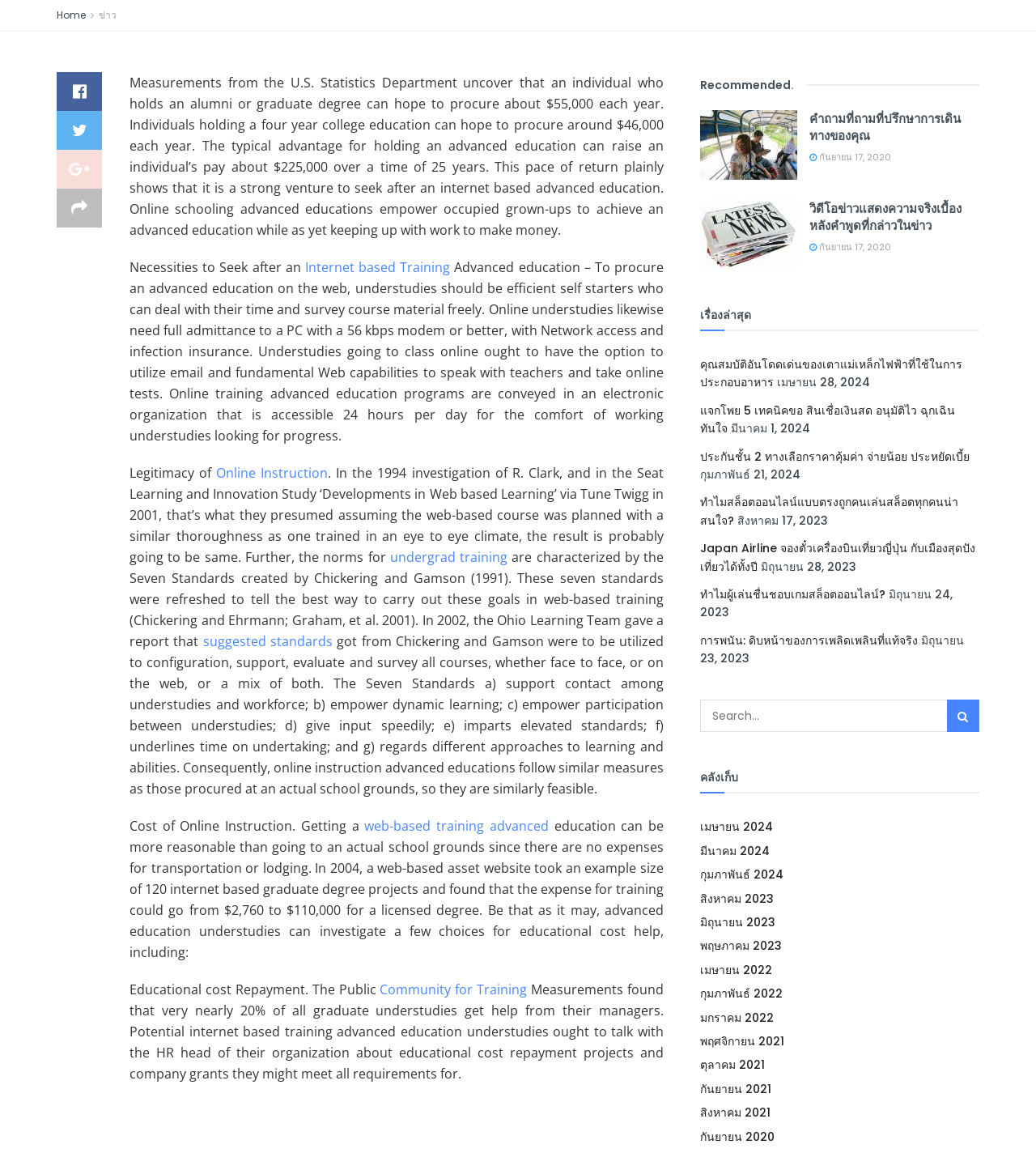Answer the question below in one word or phrase:
What is the theme of the articles in the 'เรื่องล่าสุด' section?

Education and Finance